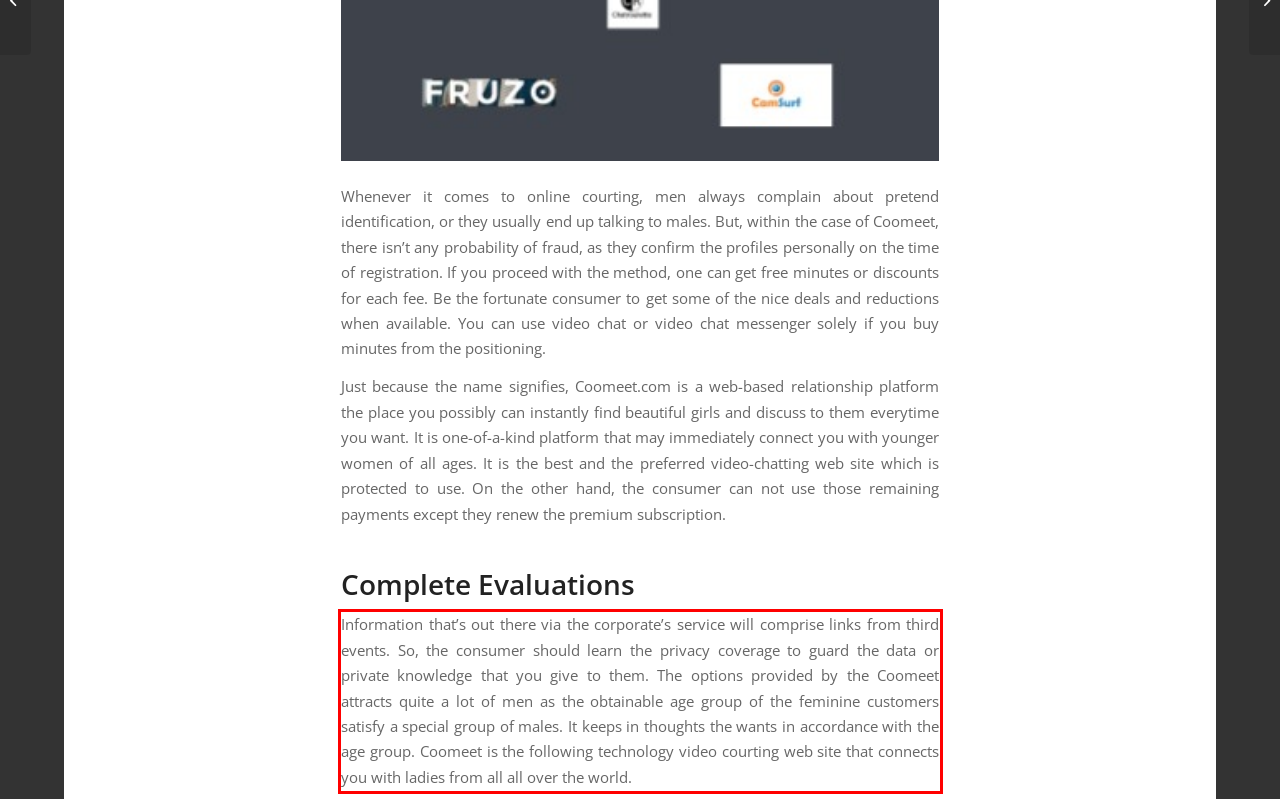Given a screenshot of a webpage containing a red rectangle bounding box, extract and provide the text content found within the red bounding box.

Information that’s out there via the corporate’s service will comprise links from third events. So, the consumer should learn the privacy coverage to guard the data or private knowledge that you give to them. The options provided by the Coomeet attracts quite a lot of men as the obtainable age group of the feminine customers satisfy a special group of males. It keeps in thoughts the wants in accordance with the age group. Coomeet is the following technology video courting web site that connects you with ladies from all all over the world.